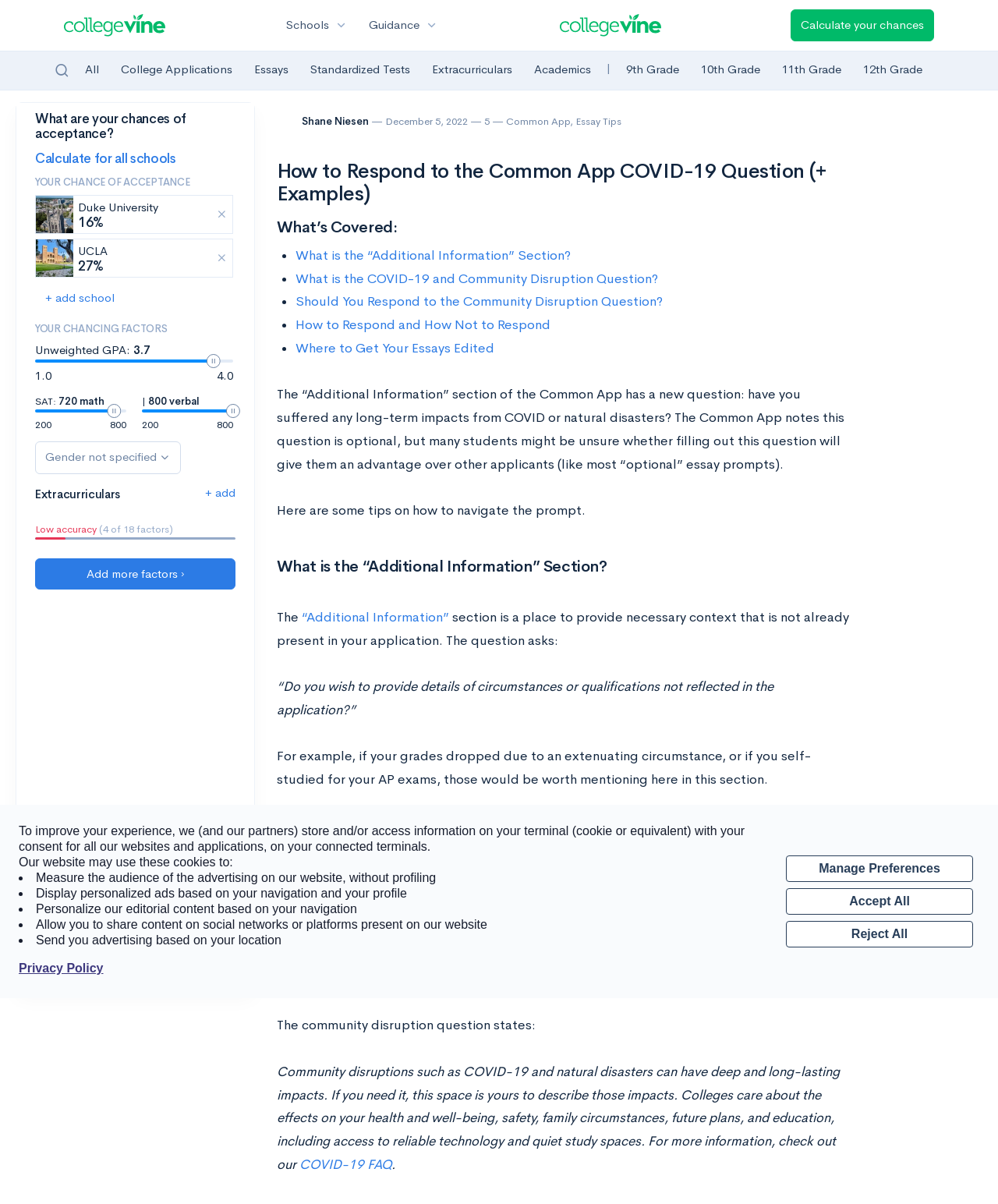What is the purpose of the '+ add school' button?
Relying on the image, give a concise answer in one word or a brief phrase.

To add a school